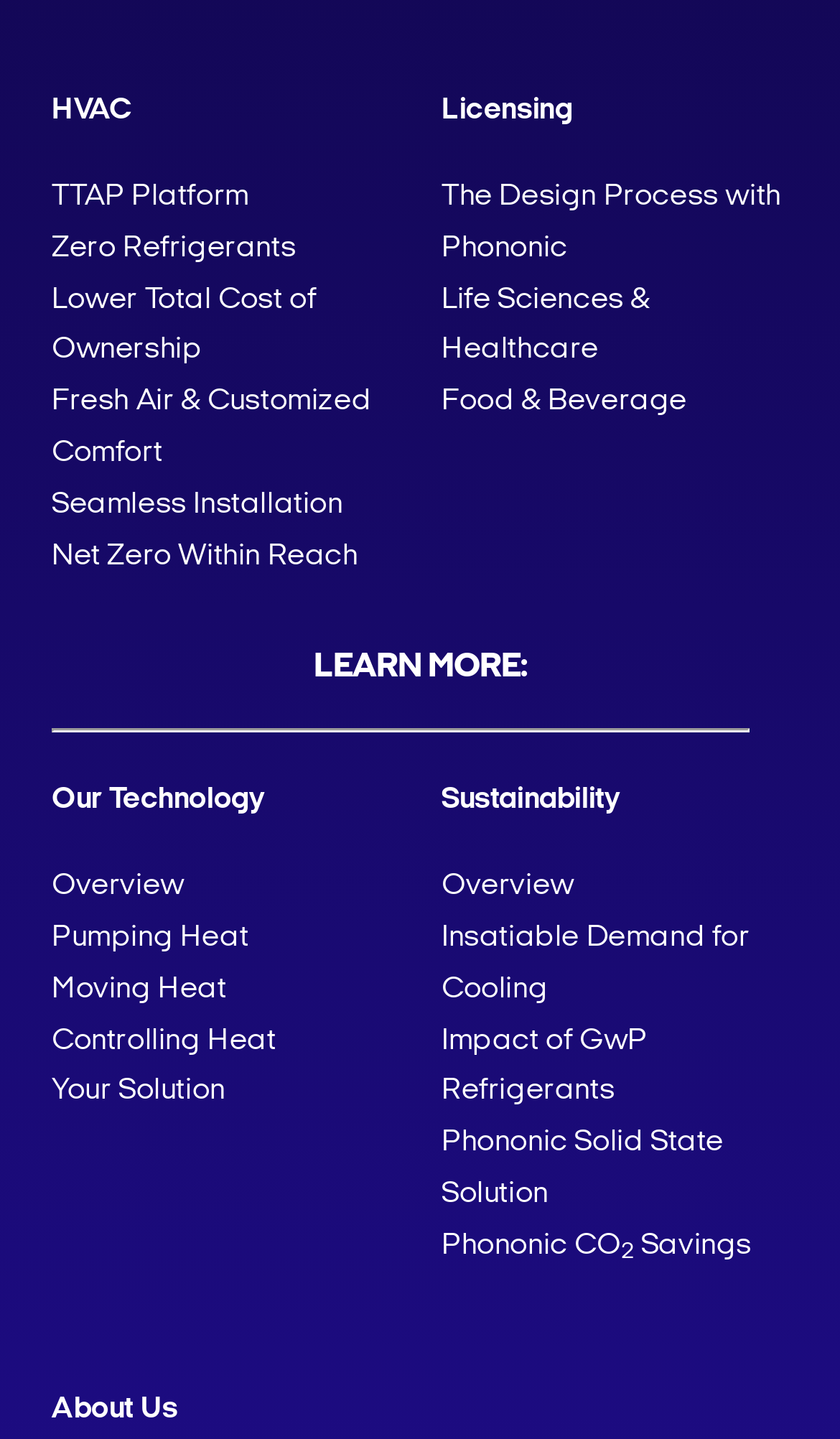Please provide the bounding box coordinates for the element that needs to be clicked to perform the following instruction: "Read about Controlling Heat". The coordinates should be given as four float numbers between 0 and 1, i.e., [left, top, right, bottom].

[0.062, 0.706, 0.329, 0.742]